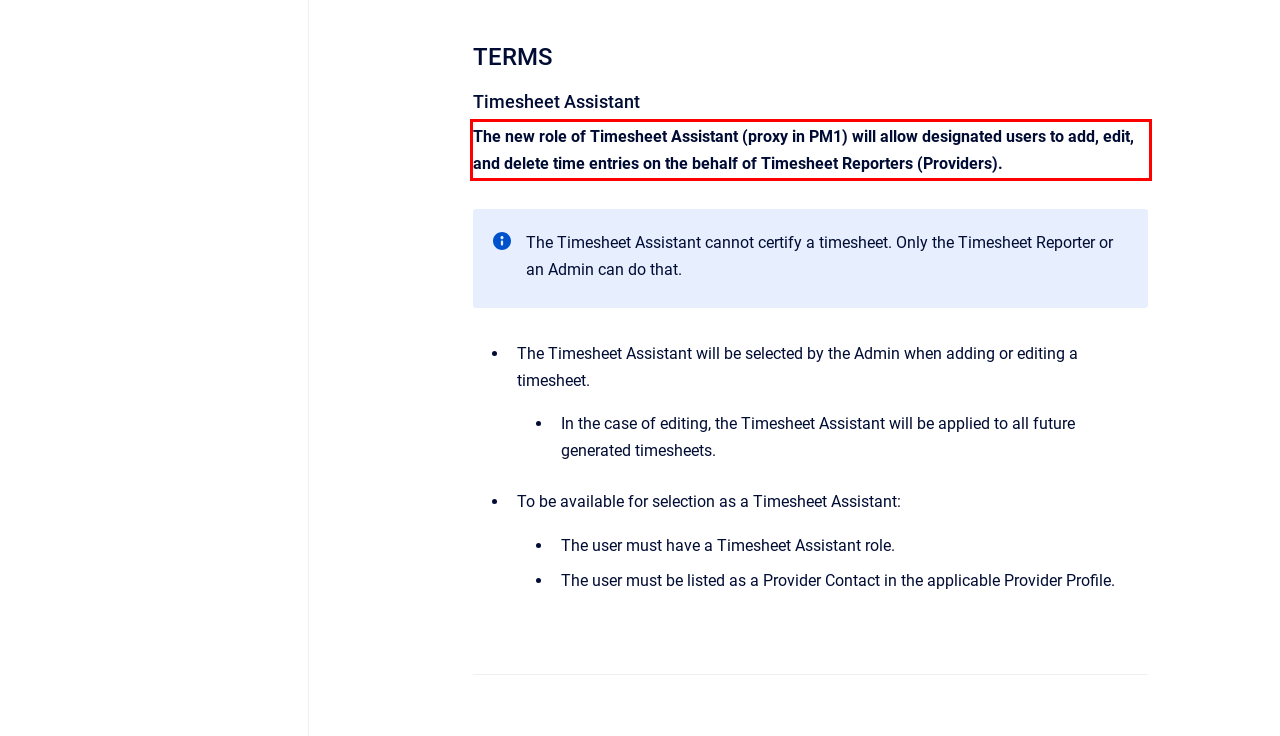Identify and extract the text within the red rectangle in the screenshot of the webpage.

The new role of Timesheet Assistant (proxy in PM1) will allow designated users to add, edit, and delete time entries on the behalf of Timesheet Reporters (Providers).